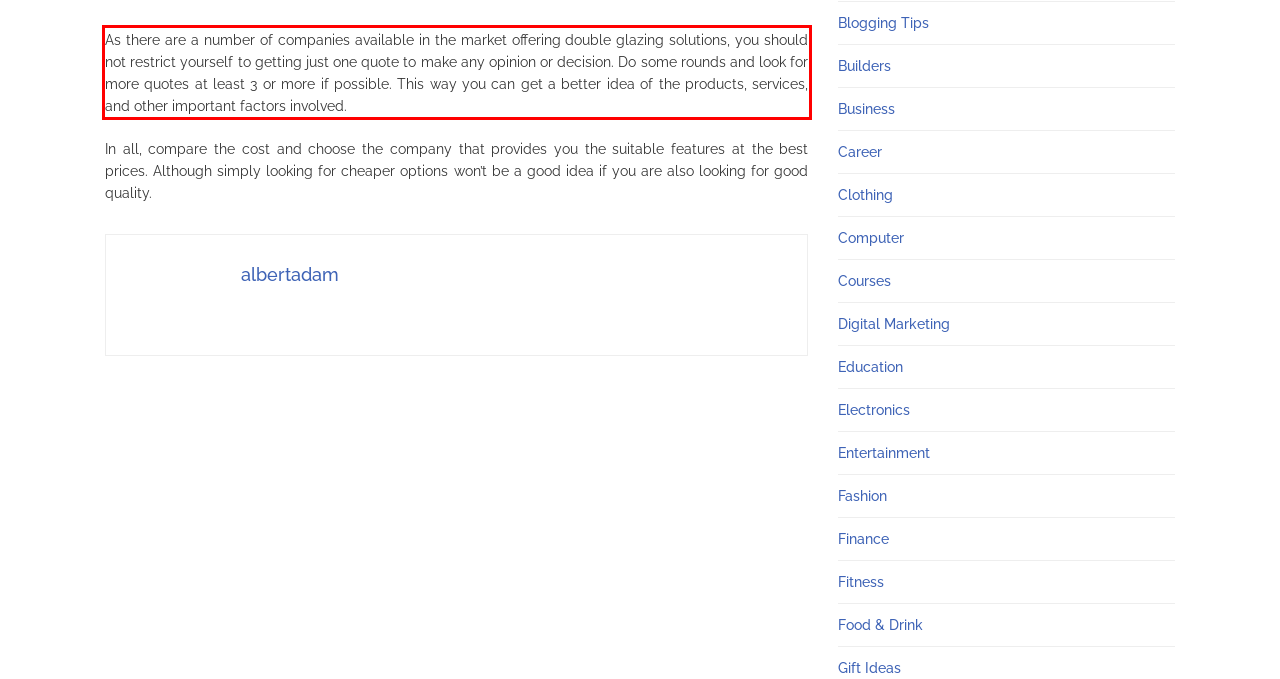You are provided with a screenshot of a webpage that includes a UI element enclosed in a red rectangle. Extract the text content inside this red rectangle.

As there are a number of companies available in the market offering double glazing solutions, you should not restrict yourself to getting just one quote to make any opinion or decision. Do some rounds and look for more quotes at least 3 or more if possible. This way you can get a better idea of the products, services, and other important factors involved.